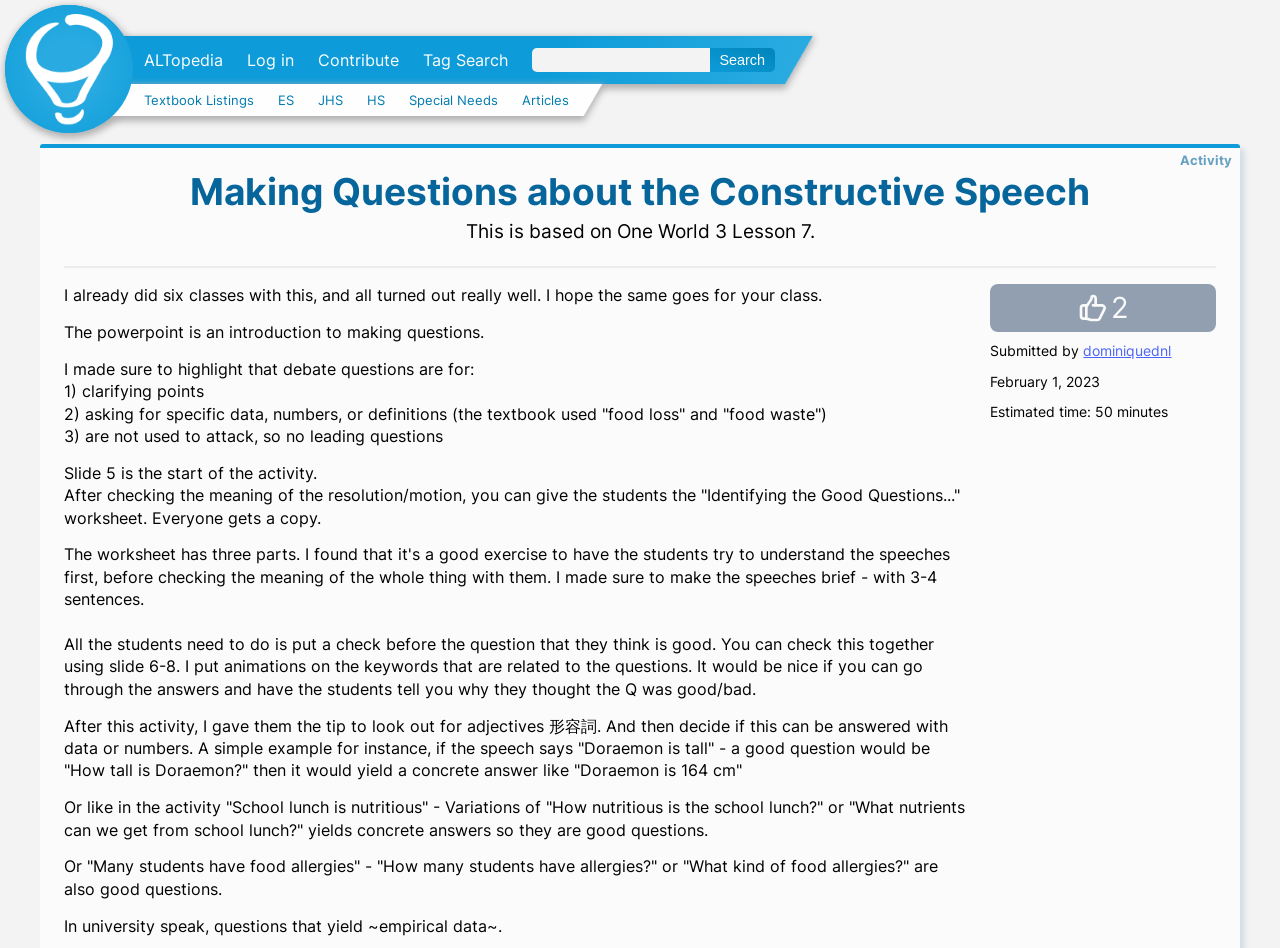Identify the bounding box coordinates of the clickable region to carry out the given instruction: "Click the 'Log in' link".

[0.193, 0.051, 0.23, 0.075]